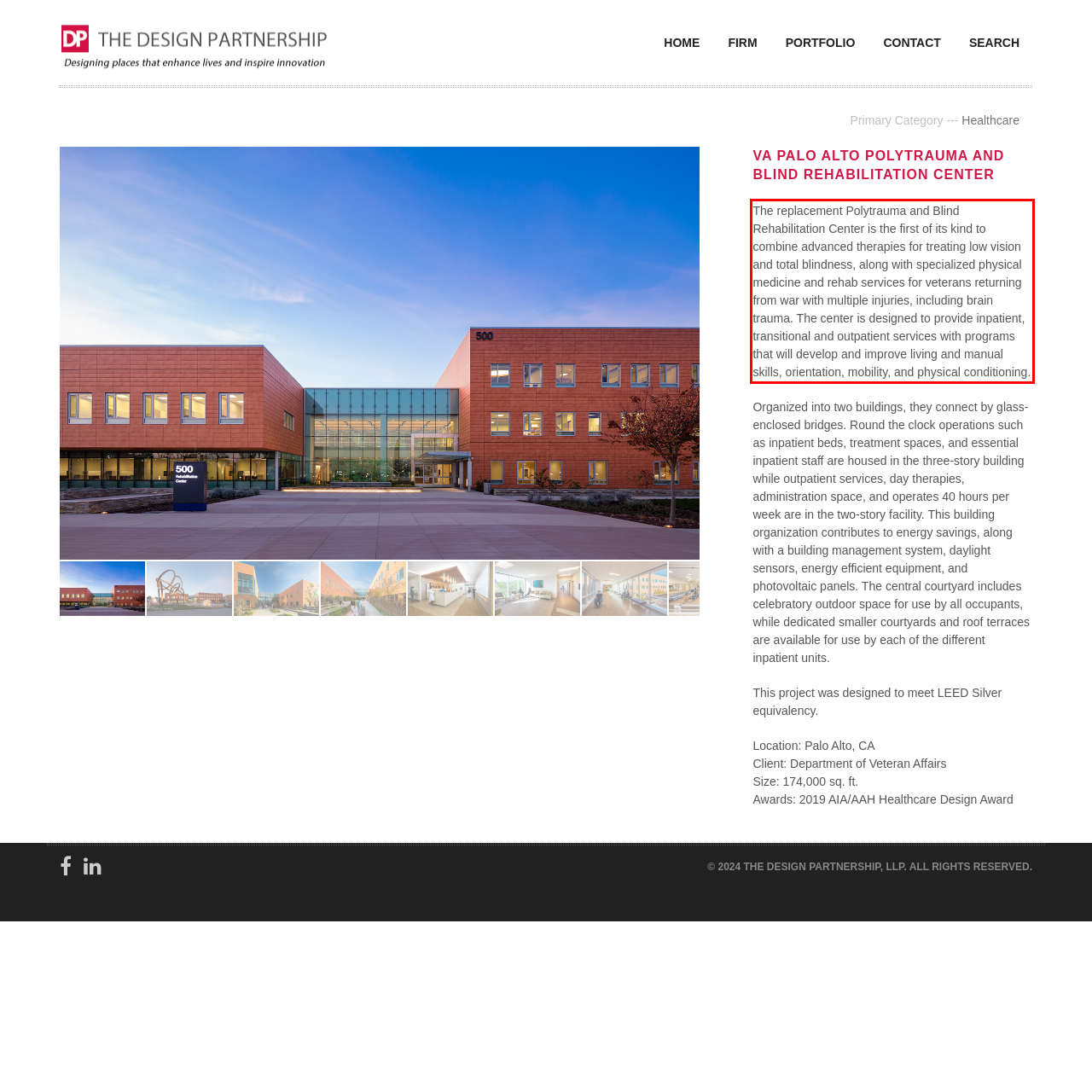Given a screenshot of a webpage with a red bounding box, please identify and retrieve the text inside the red rectangle.

The replacement Polytrauma and Blind Rehabilitation Center is the first of its kind to combine advanced therapies for treating low vision and total blindness, along with specialized physical medicine and rehab services for veterans returning from war with multiple injuries, including brain trauma. The center is designed to provide inpatient, transitional and outpatient services with programs that will develop and improve living and manual skills, orientation, mobility, and physical conditioning.